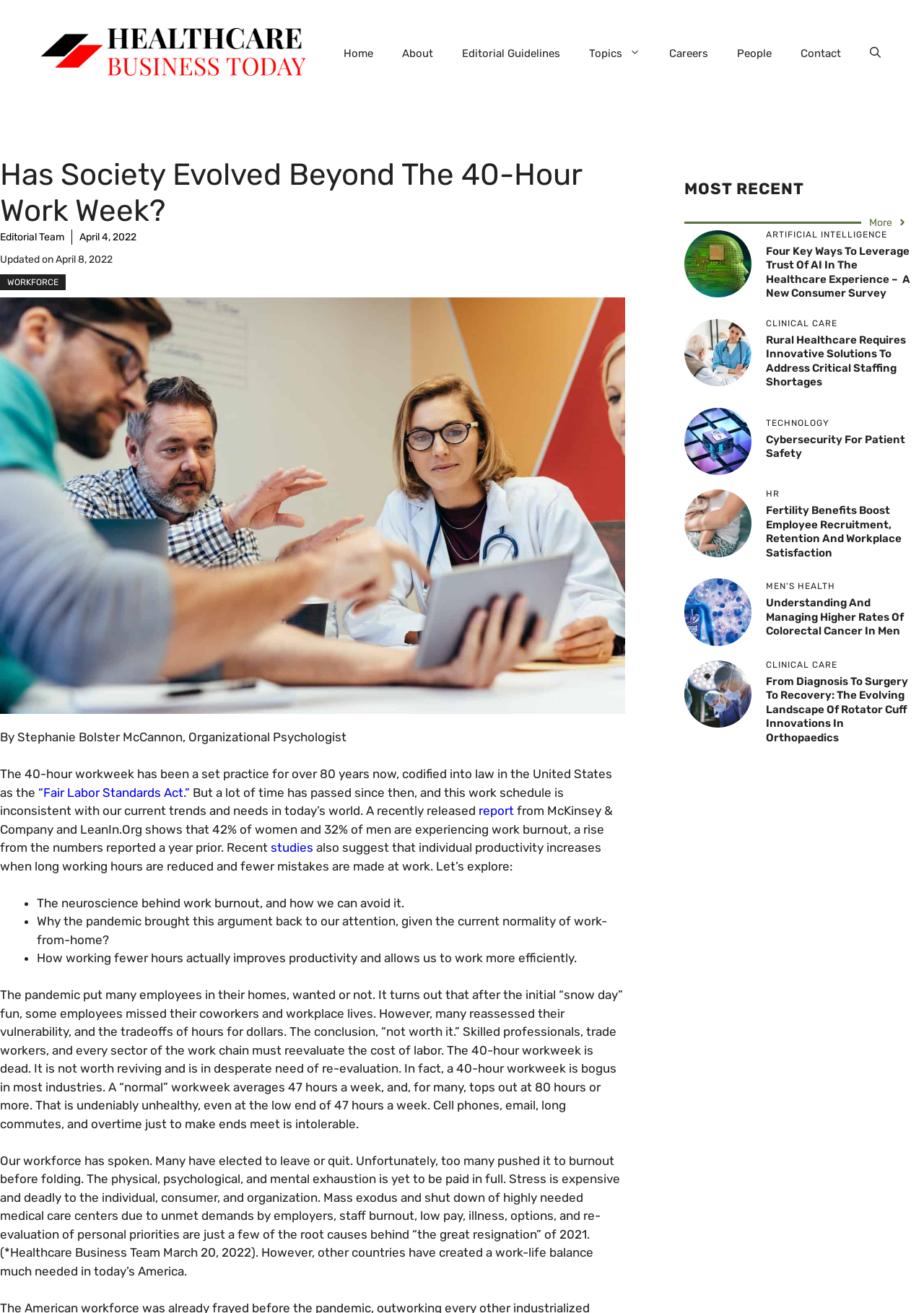Identify the bounding box coordinates necessary to click and complete the given instruction: "Click the 'Home' link".

[0.356, 0.024, 0.42, 0.057]